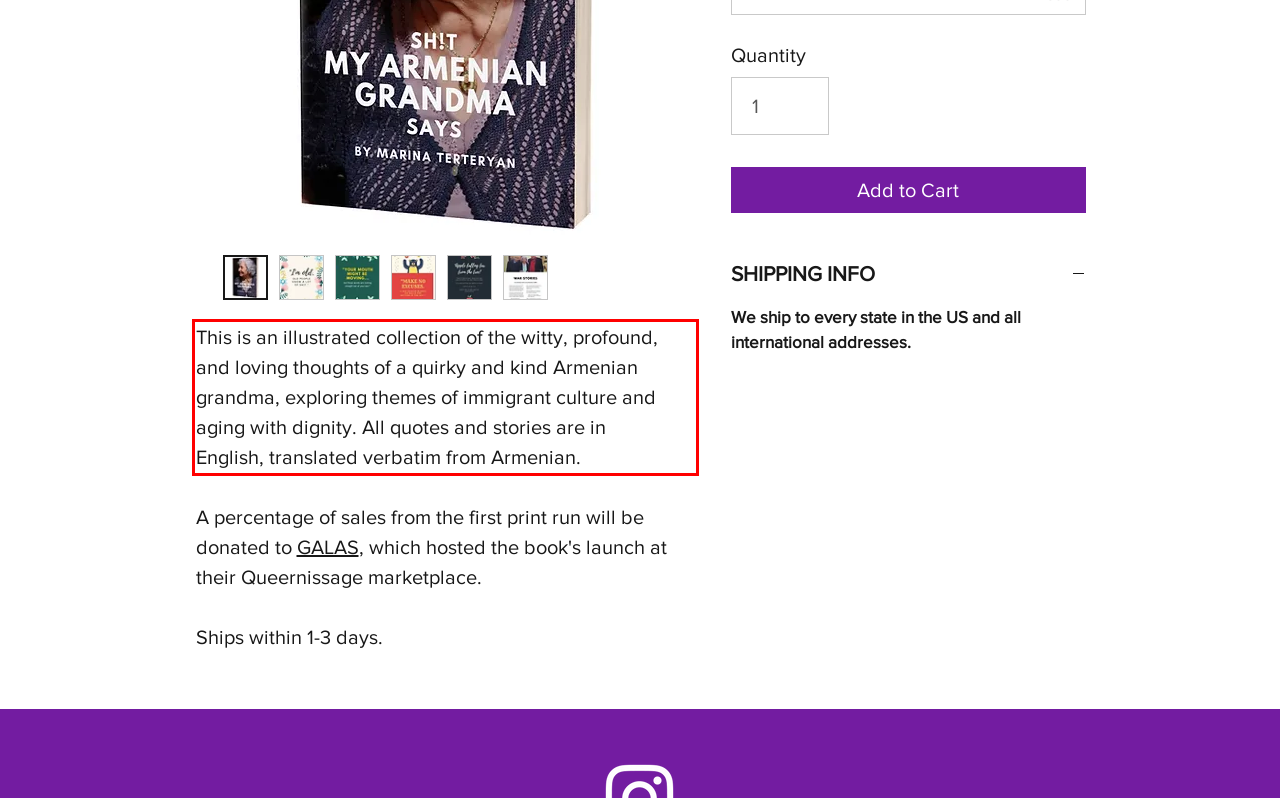Using the provided screenshot, read and generate the text content within the red-bordered area.

This is an illustrated collection of the witty, profound, and loving thoughts of a quirky and kind Armenian grandma, exploring themes of immigrant culture and aging with dignity. All quotes and stories are in English, translated verbatim from Armenian.